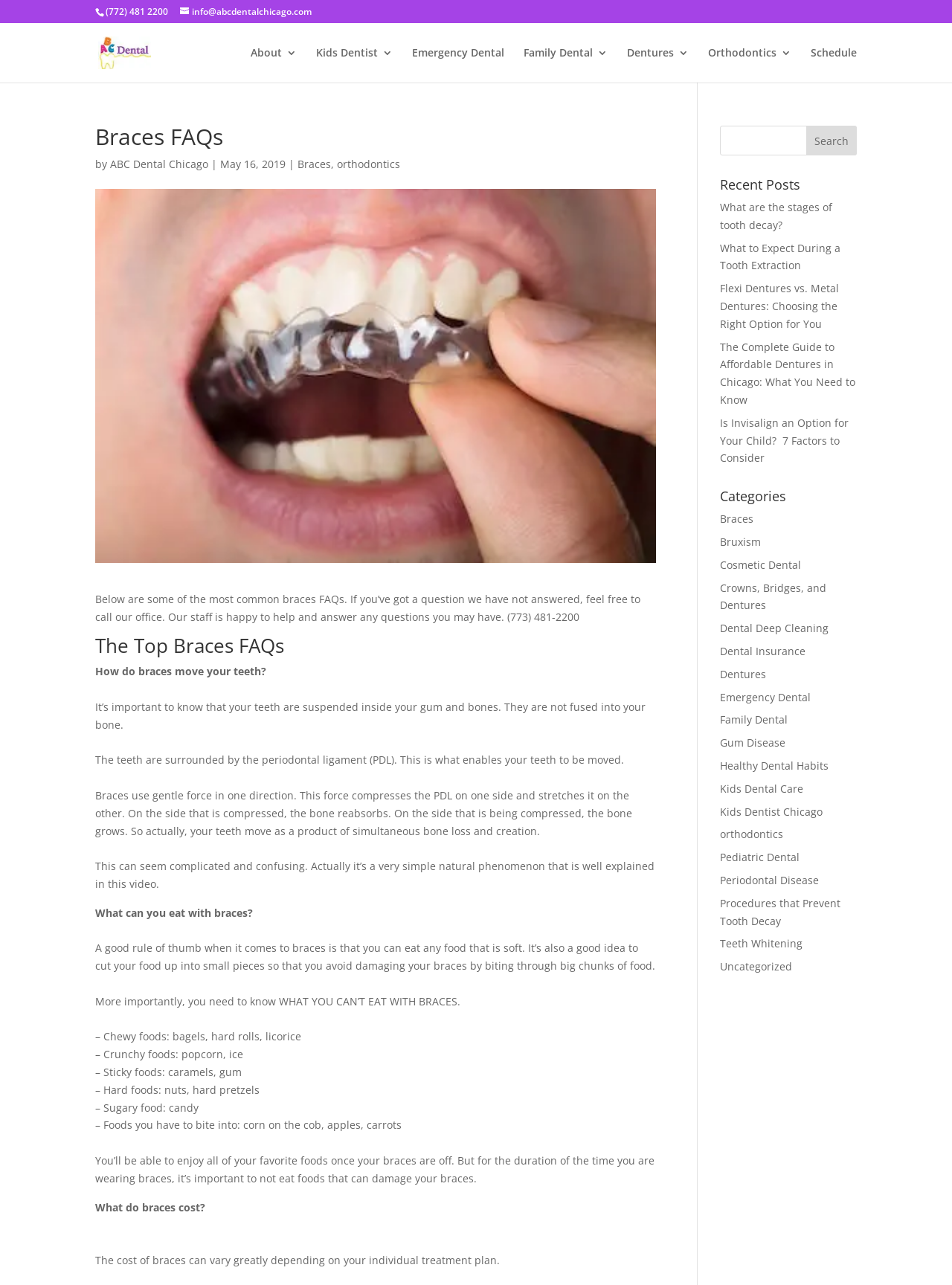Identify the bounding box coordinates for the UI element described as: "Procedures that Prevent Tooth Decay".

[0.756, 0.697, 0.883, 0.722]